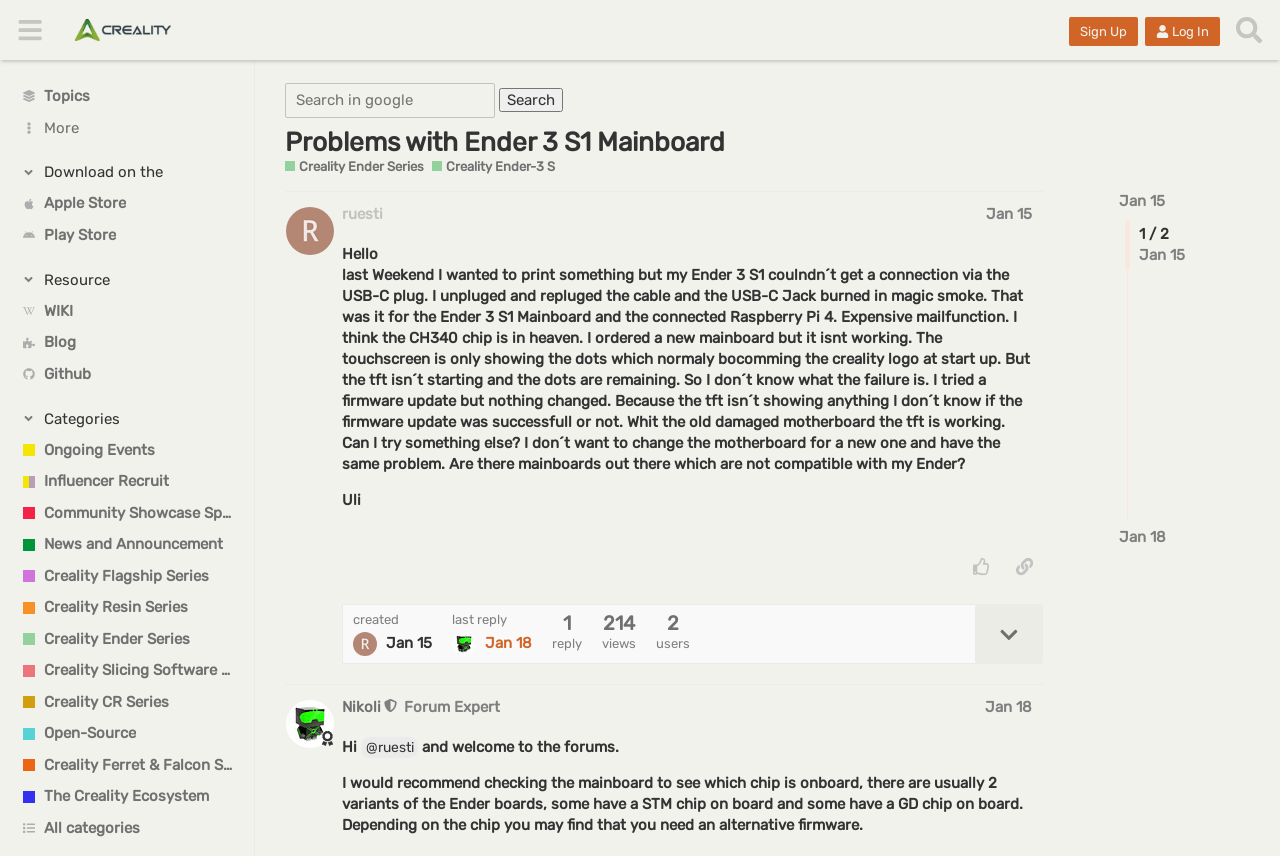Please provide the bounding box coordinates for the element that needs to be clicked to perform the instruction: "View the post by ruesti". The coordinates must consist of four float numbers between 0 and 1, formatted as [left, top, right, bottom].

[0.223, 0.223, 0.862, 0.799]